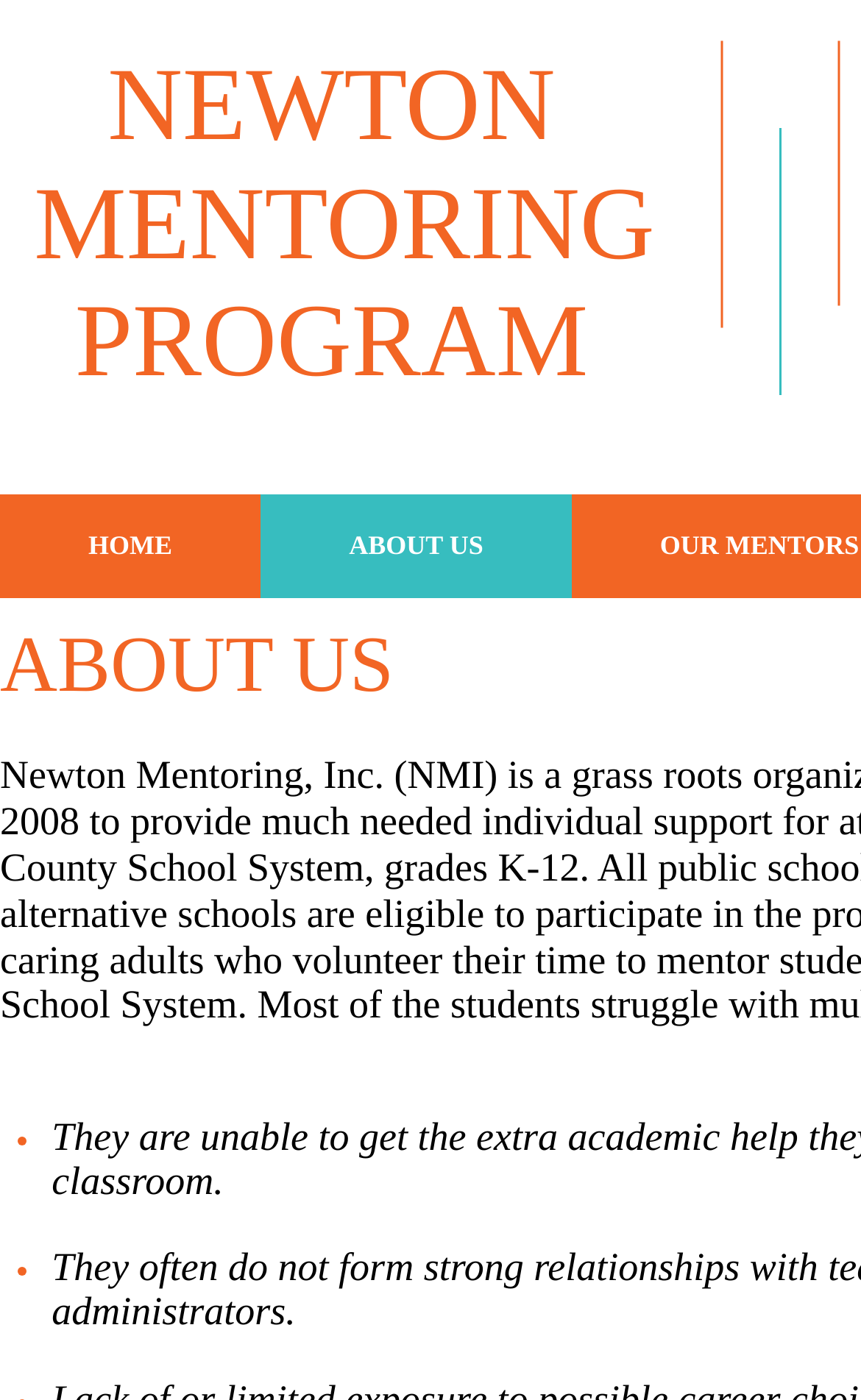Provide your answer in one word or a succinct phrase for the question: 
How many links are in the top navigation bar?

4